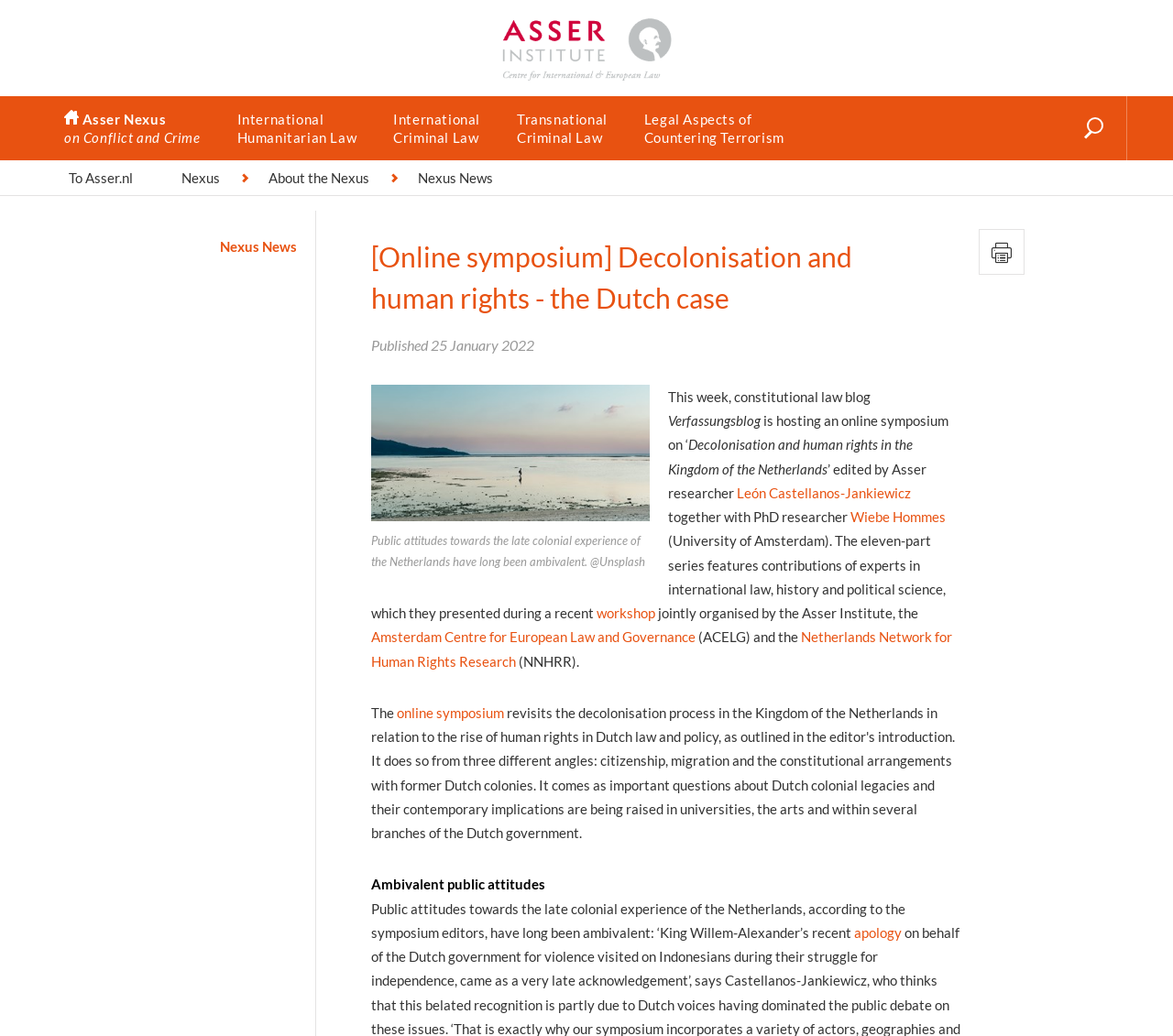Using the details in the image, give a detailed response to the question below:
Who is the editor of the online symposium?

I found the text 'edited by Asser researcher León Castellanos-Jankiewicz' on the webpage, which suggests that León Castellanos-Jankiewicz is one of the editors of the online symposium.